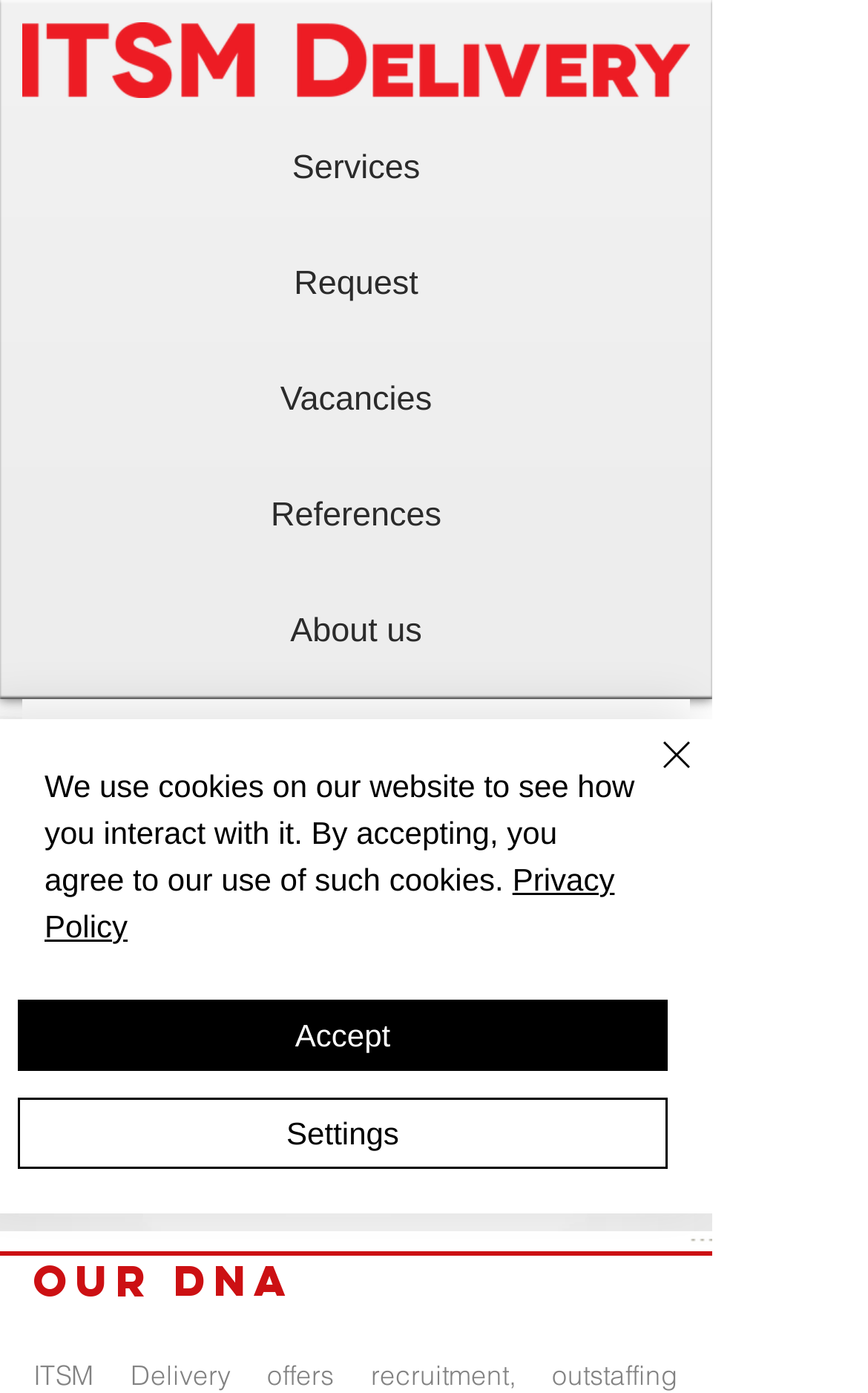Indicate the bounding box coordinates of the element that must be clicked to execute the instruction: "learn about us". The coordinates should be given as four float numbers between 0 and 1, i.e., [left, top, right, bottom].

[0.205, 0.419, 0.615, 0.486]